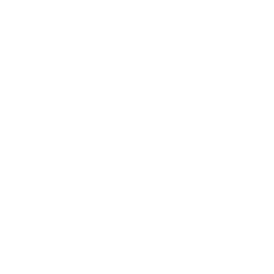What type of events are the stage skirts ideal for?
Carefully examine the image and provide a detailed answer to the question.

The caption states that the stage skirts are ideal for use in performances, exhibitions, or presentations, suggesting that they are suitable for a range of events that require a professional and visually appealing stage setup.